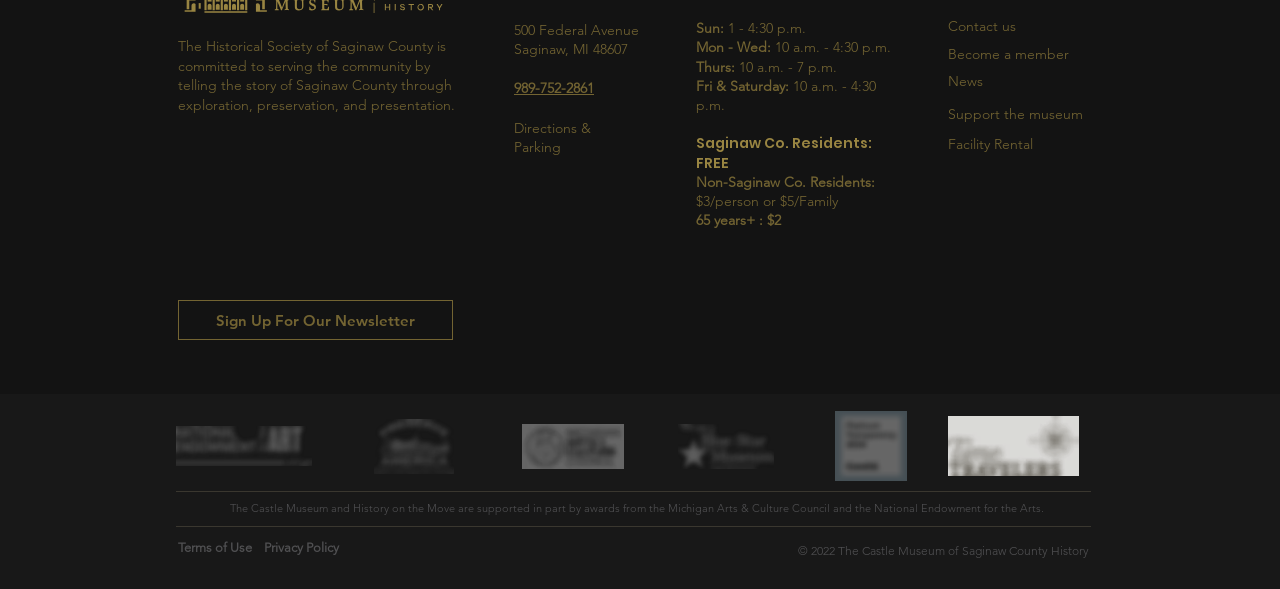Pinpoint the bounding box coordinates of the area that must be clicked to complete this instruction: "Become a member".

[0.741, 0.076, 0.835, 0.106]